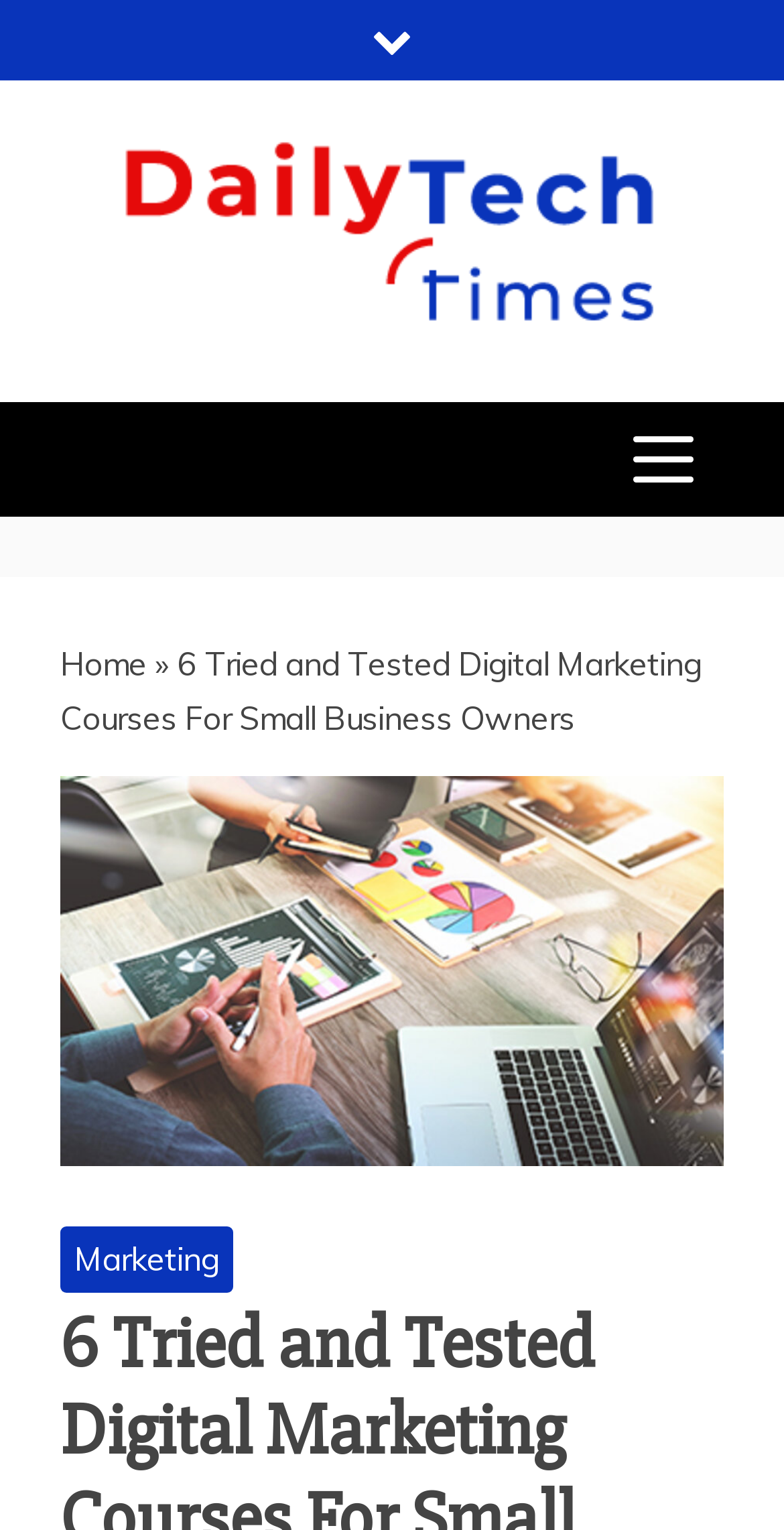Locate the UI element described as follows: "parent_node: DAILY TECH TIMES". Return the bounding box coordinates as four float numbers between 0 and 1 in the order [left, top, right, bottom].

[0.154, 0.092, 0.846, 0.223]